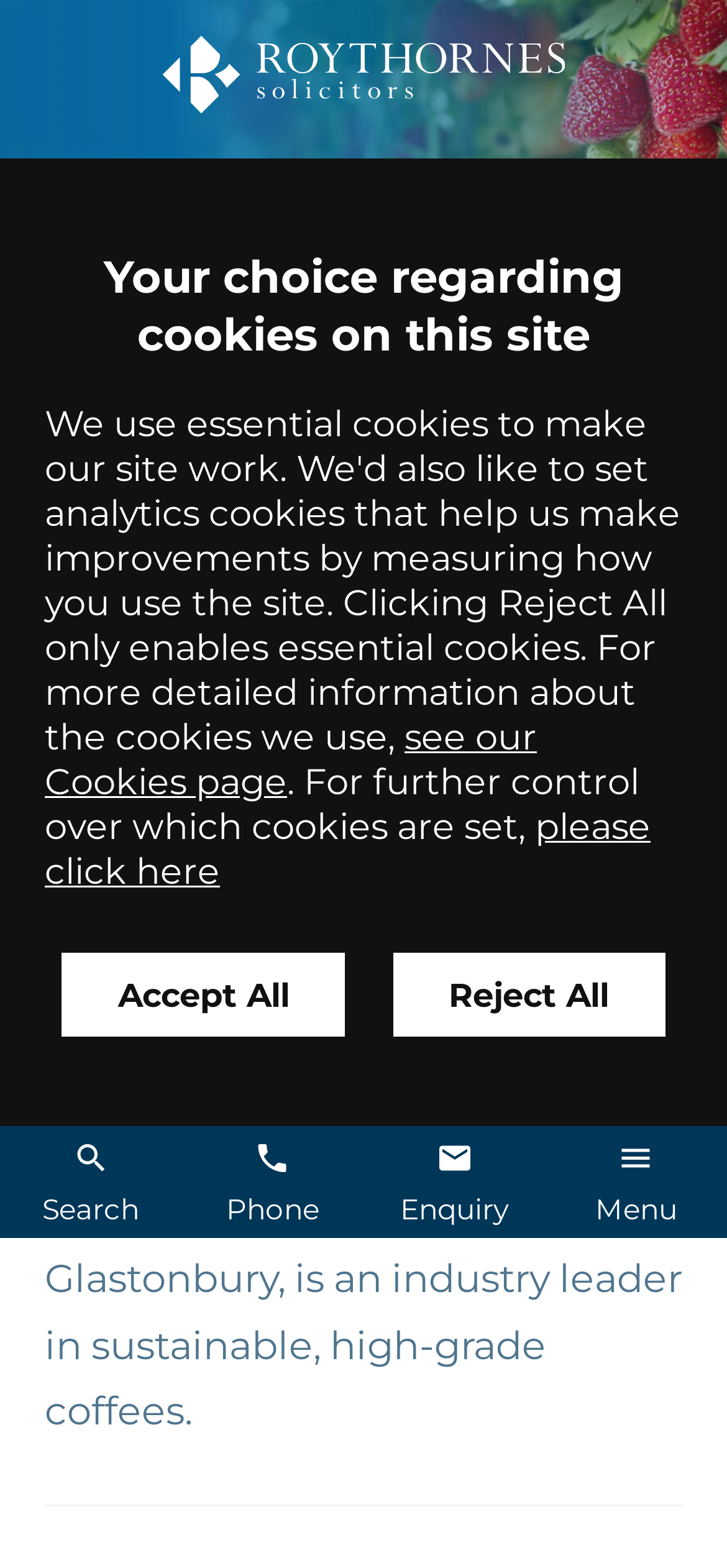Locate the bounding box coordinates of the clickable area to execute the instruction: "return to image list". Provide the coordinates as four float numbers between 0 and 1, represented as [left, top, right, bottom].

None